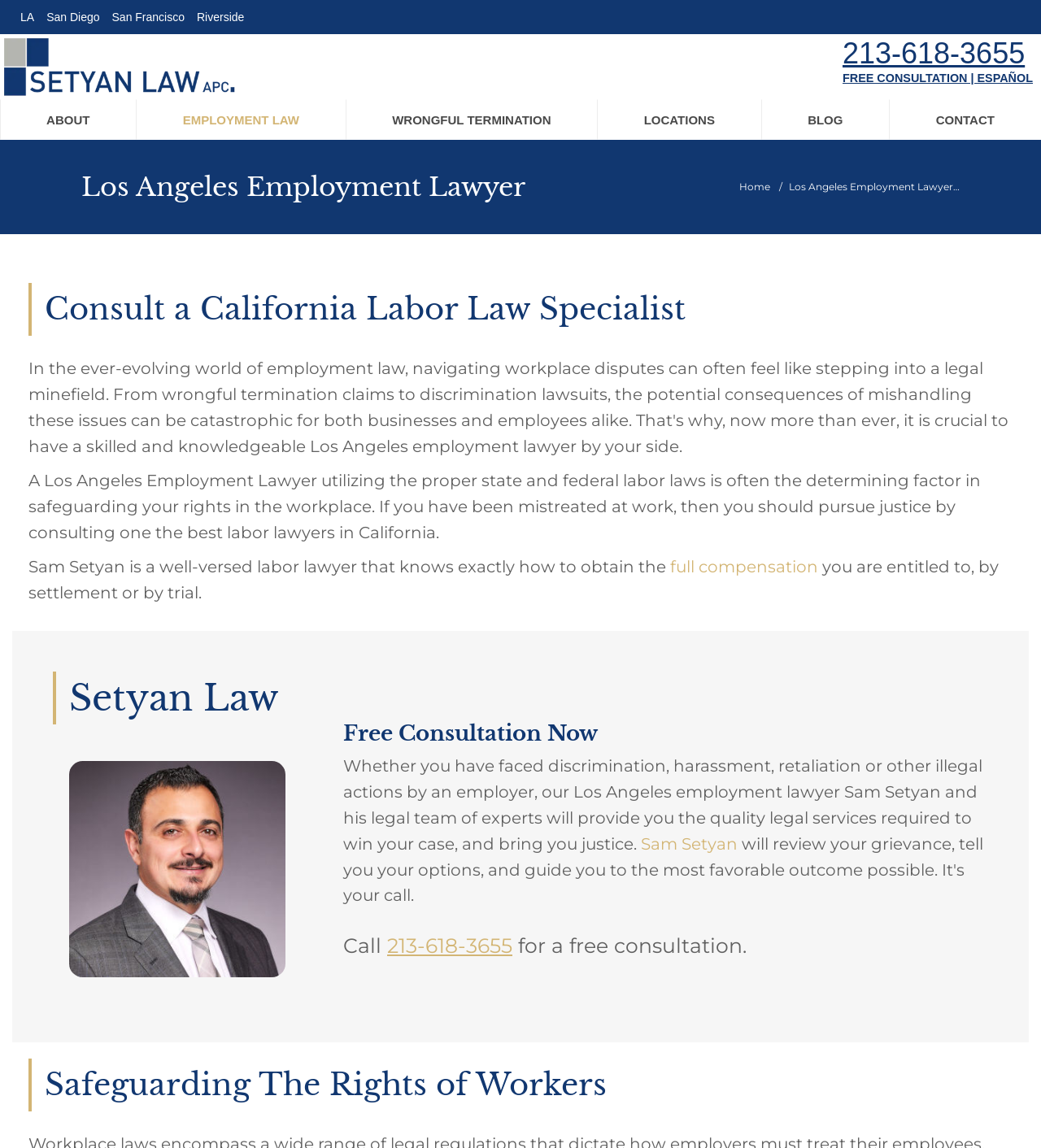Find and indicate the bounding box coordinates of the region you should select to follow the given instruction: "Visit the blog page".

[0.768, 0.087, 0.818, 0.122]